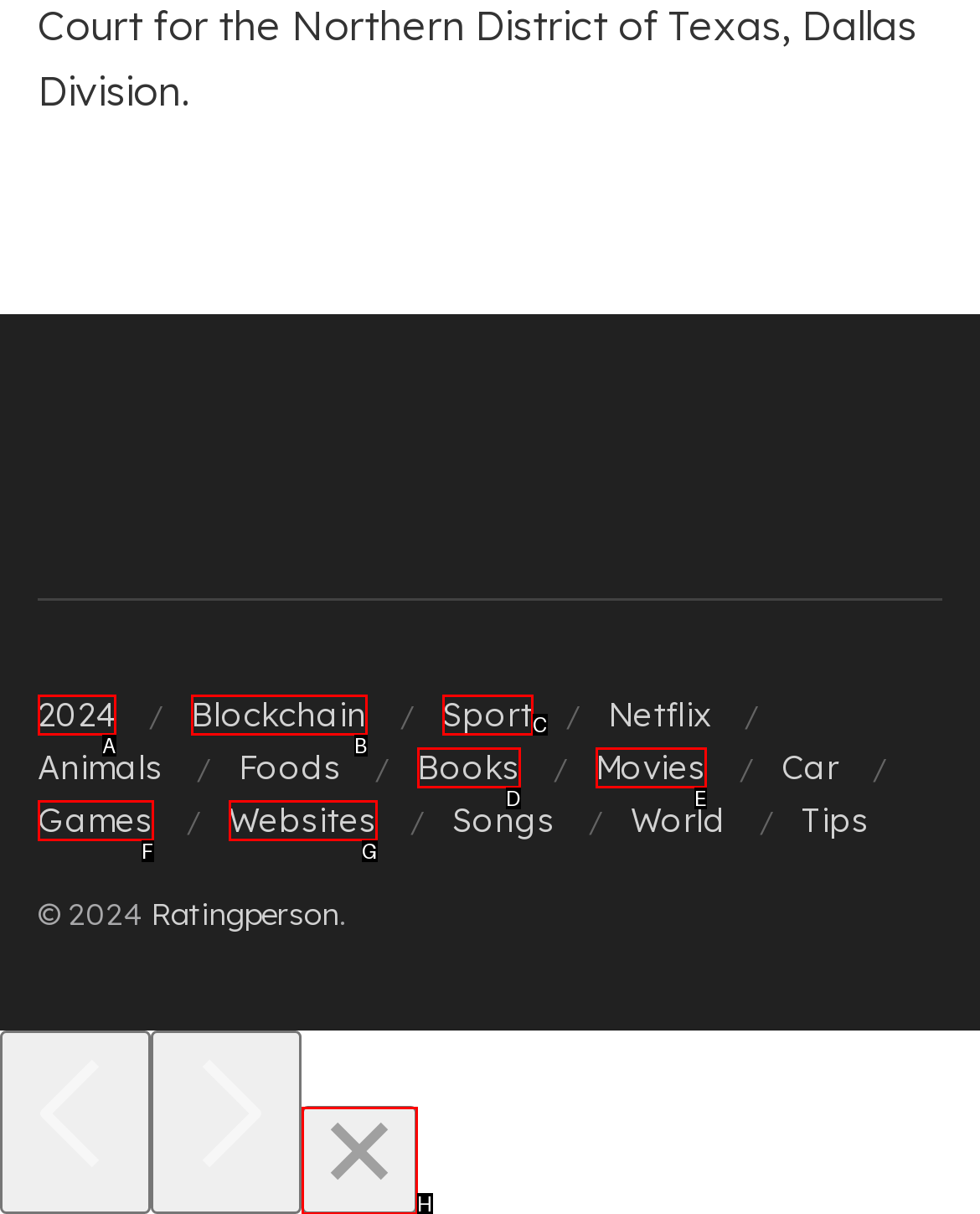Point out the letter of the HTML element you should click on to execute the task: Close the dialog
Reply with the letter from the given options.

H